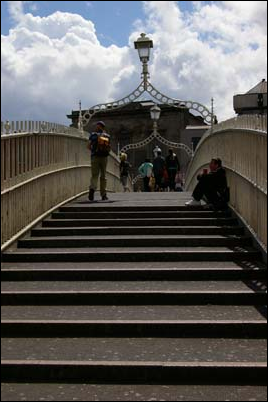Reply to the question below using a single word or brief phrase:
What is the purpose of the Half Penny Bridge?

Connecting parts of the city